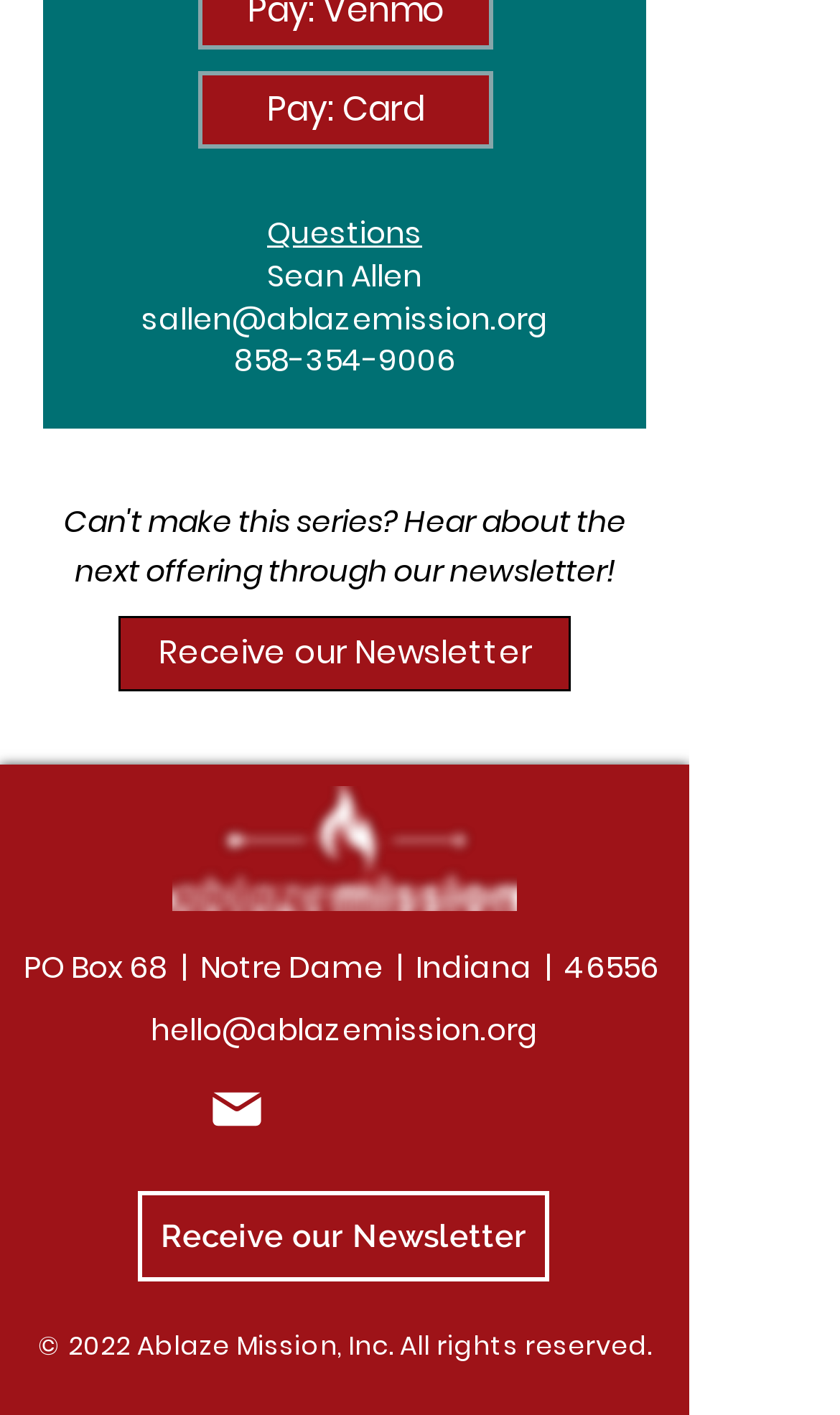Show the bounding box coordinates for the element that needs to be clicked to execute the following instruction: "Follow Ablaze Mission on Instagram". Provide the coordinates in the form of four float numbers between 0 and 1, i.e., [left, top, right, bottom].

[0.372, 0.758, 0.462, 0.811]